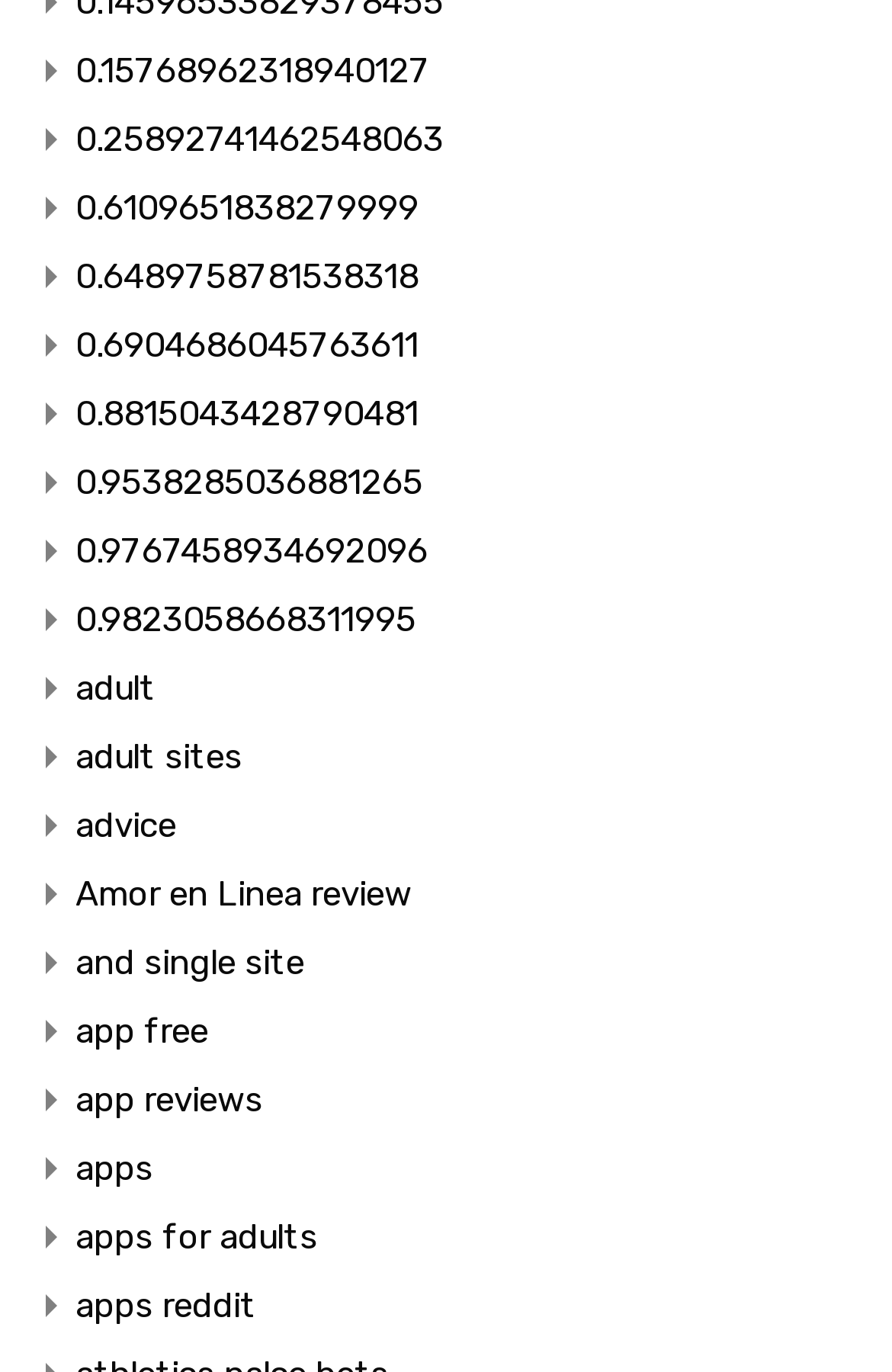How many links are on the webpage?
Please answer using one word or phrase, based on the screenshot.

19